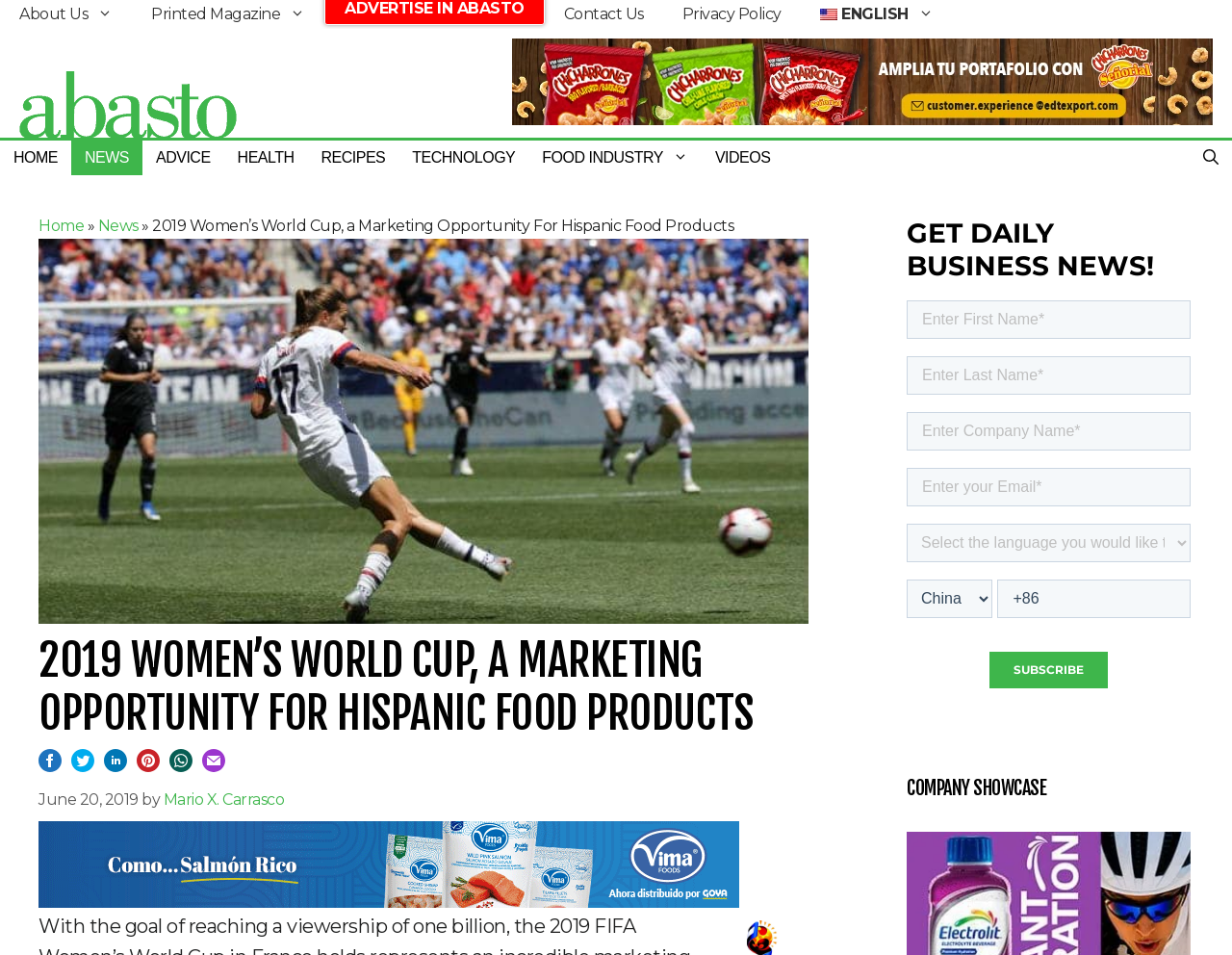Please identify the bounding box coordinates for the region that you need to click to follow this instruction: "Go to Home page".

[0.0, 0.147, 0.058, 0.183]